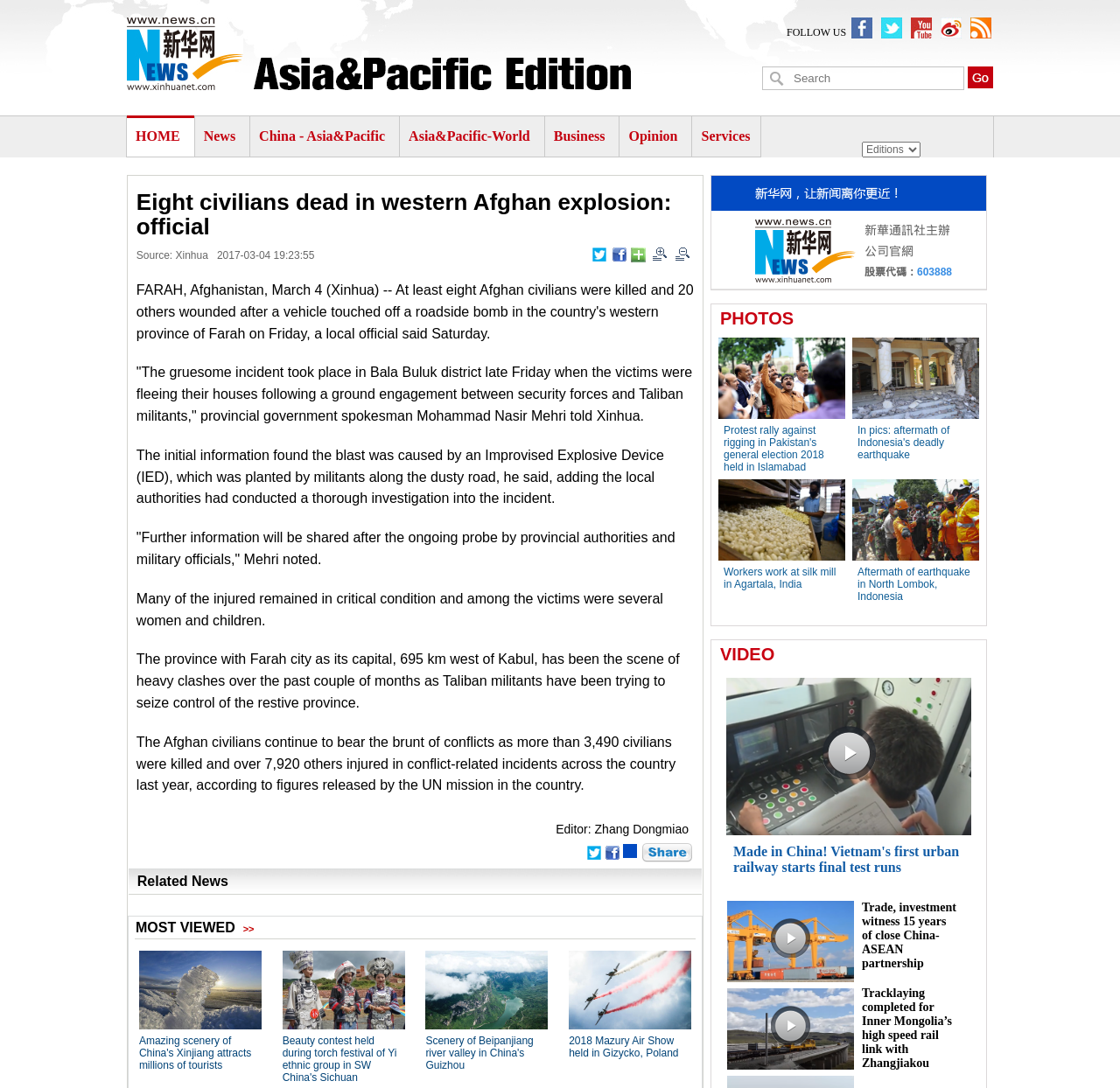Please analyze the image and provide a thorough answer to the question:
Who is the editor of the news article?

I found the editor of the news article by looking at the text at the bottom of the article content, which says 'Editor: Zhang Dongmiao'.